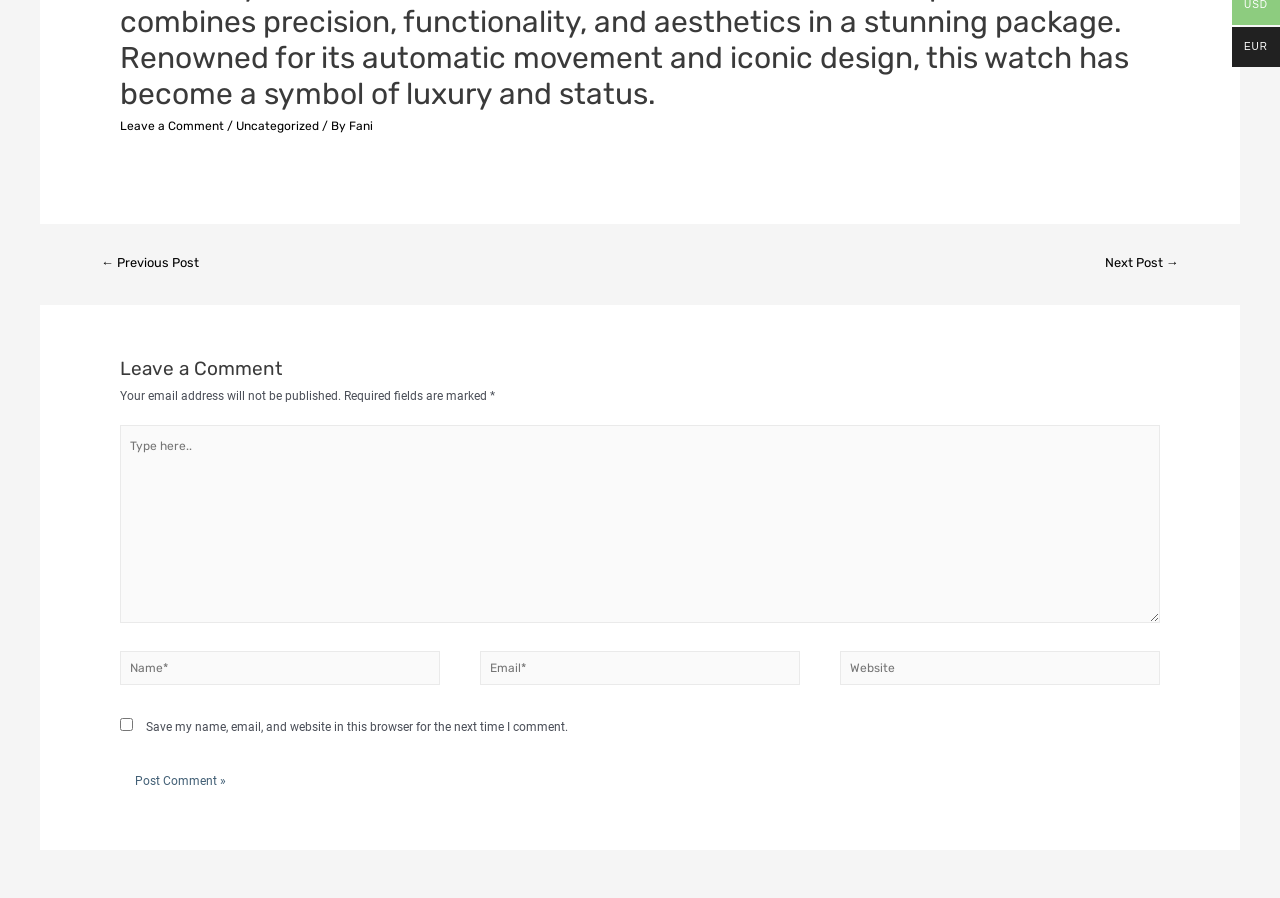Bounding box coordinates are given in the format (top-left x, top-left y, bottom-right x, bottom-right y). All values should be floating point numbers between 0 and 1. Provide the bounding box coordinate for the UI element described as: THE OAKWOOD AT RYTHER

None